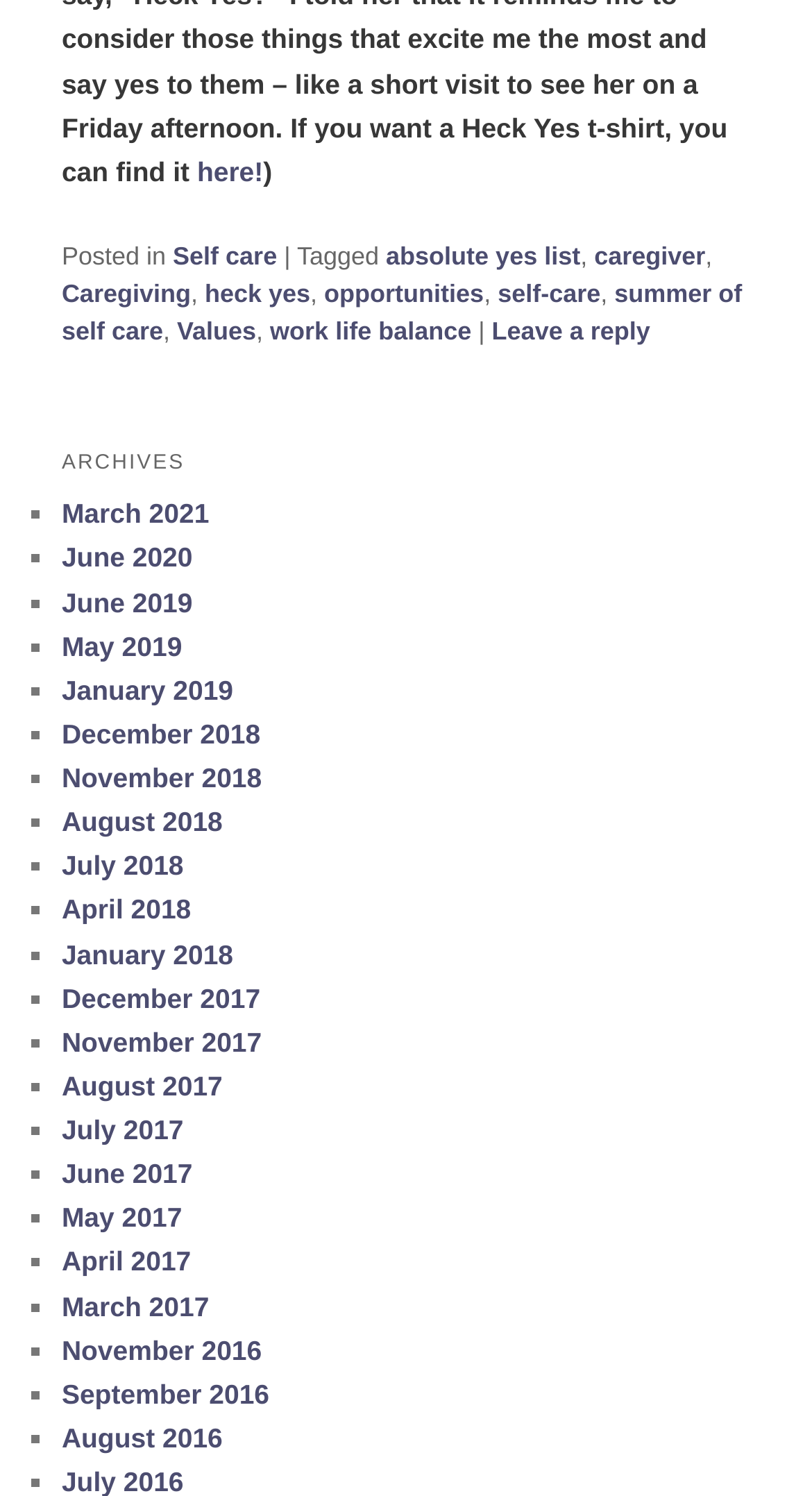Determine the bounding box for the UI element as described: "here!". The coordinates should be represented as four float numbers between 0 and 1, formatted as [left, top, right, bottom].

[0.243, 0.104, 0.324, 0.125]